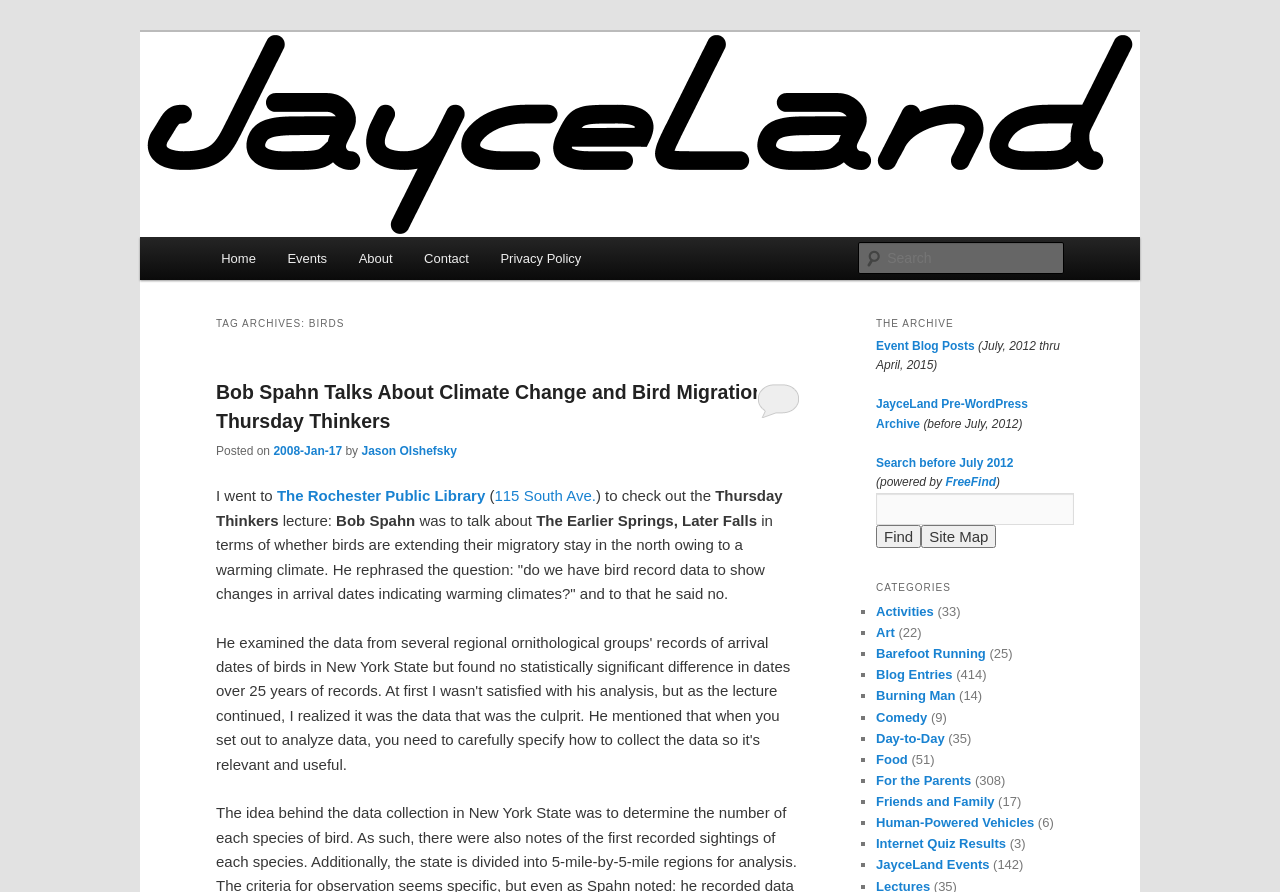Please determine the bounding box coordinates for the element that should be clicked to follow these instructions: "Go to Home page".

[0.16, 0.266, 0.212, 0.314]